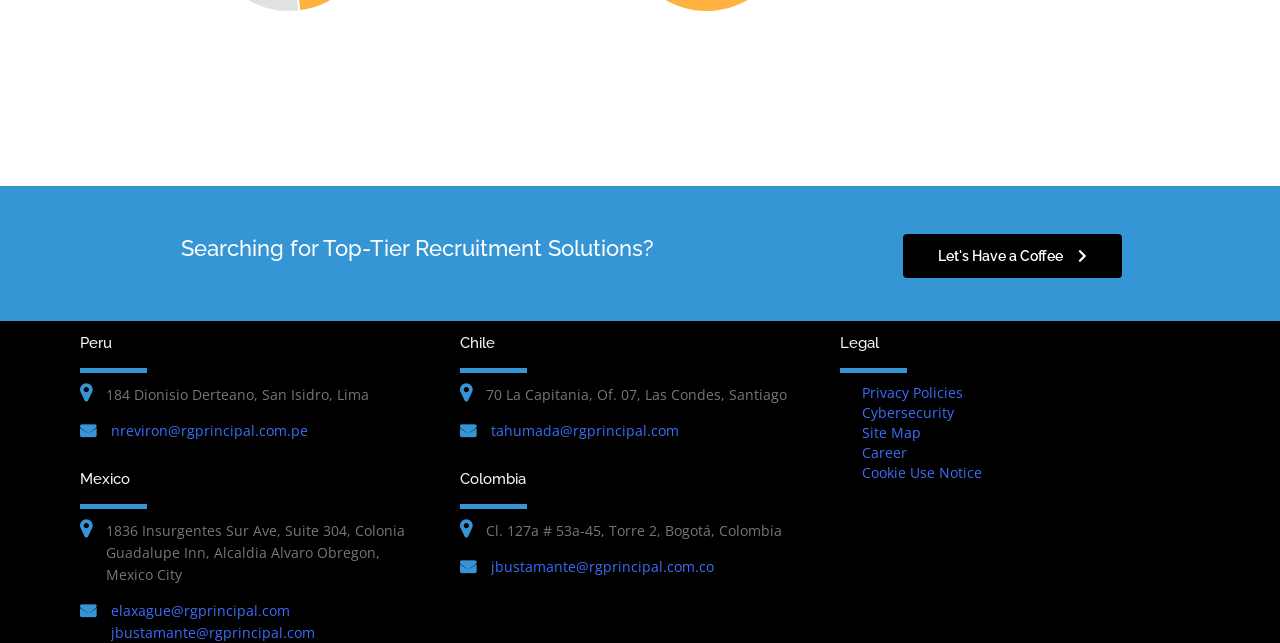Locate the bounding box coordinates of the clickable part needed for the task: "Send an email to nreviron@rgprincipal.com.pe".

[0.087, 0.655, 0.241, 0.684]